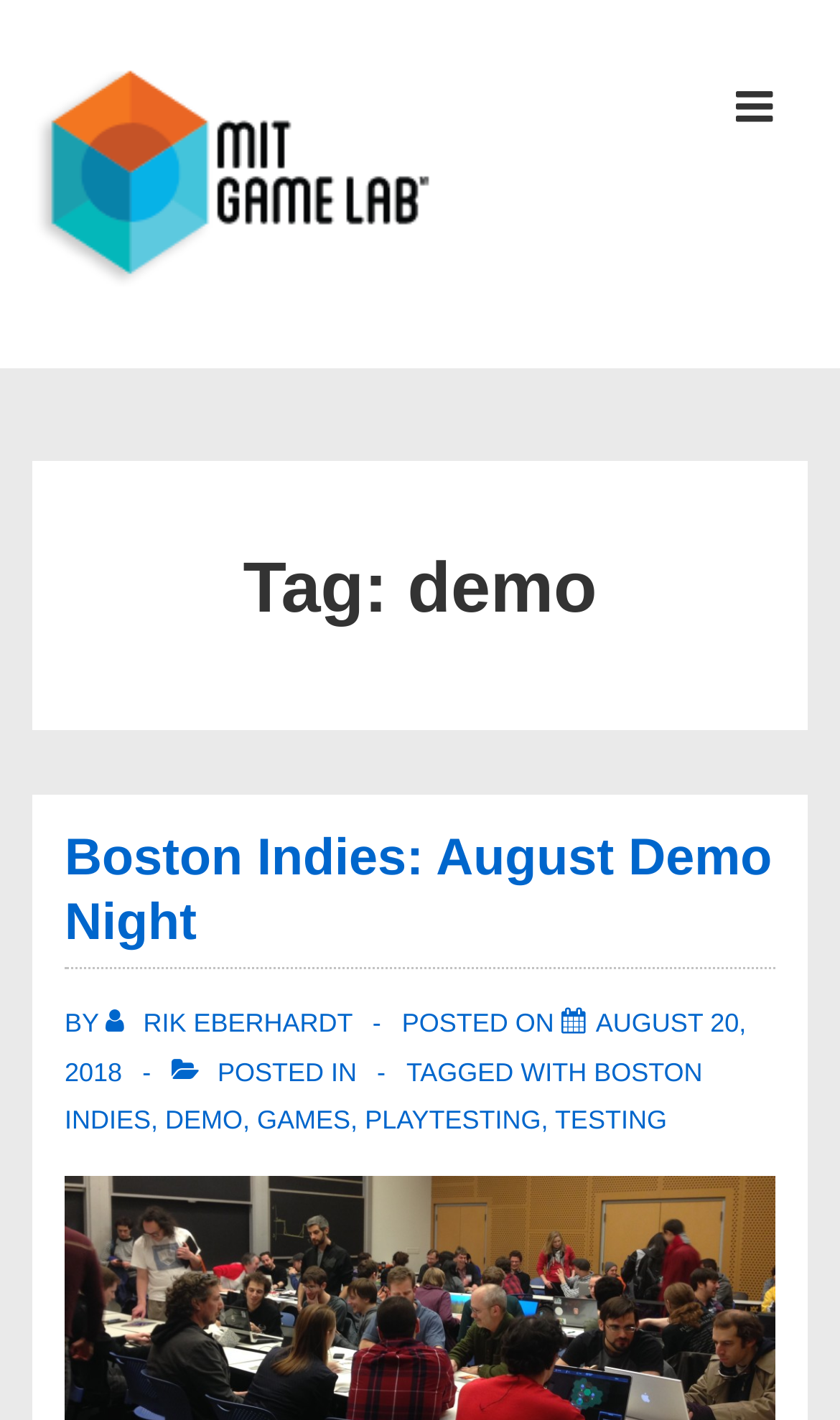Can you find the bounding box coordinates of the area I should click to execute the following instruction: "Open the menu"?

[0.836, 0.042, 0.962, 0.117]